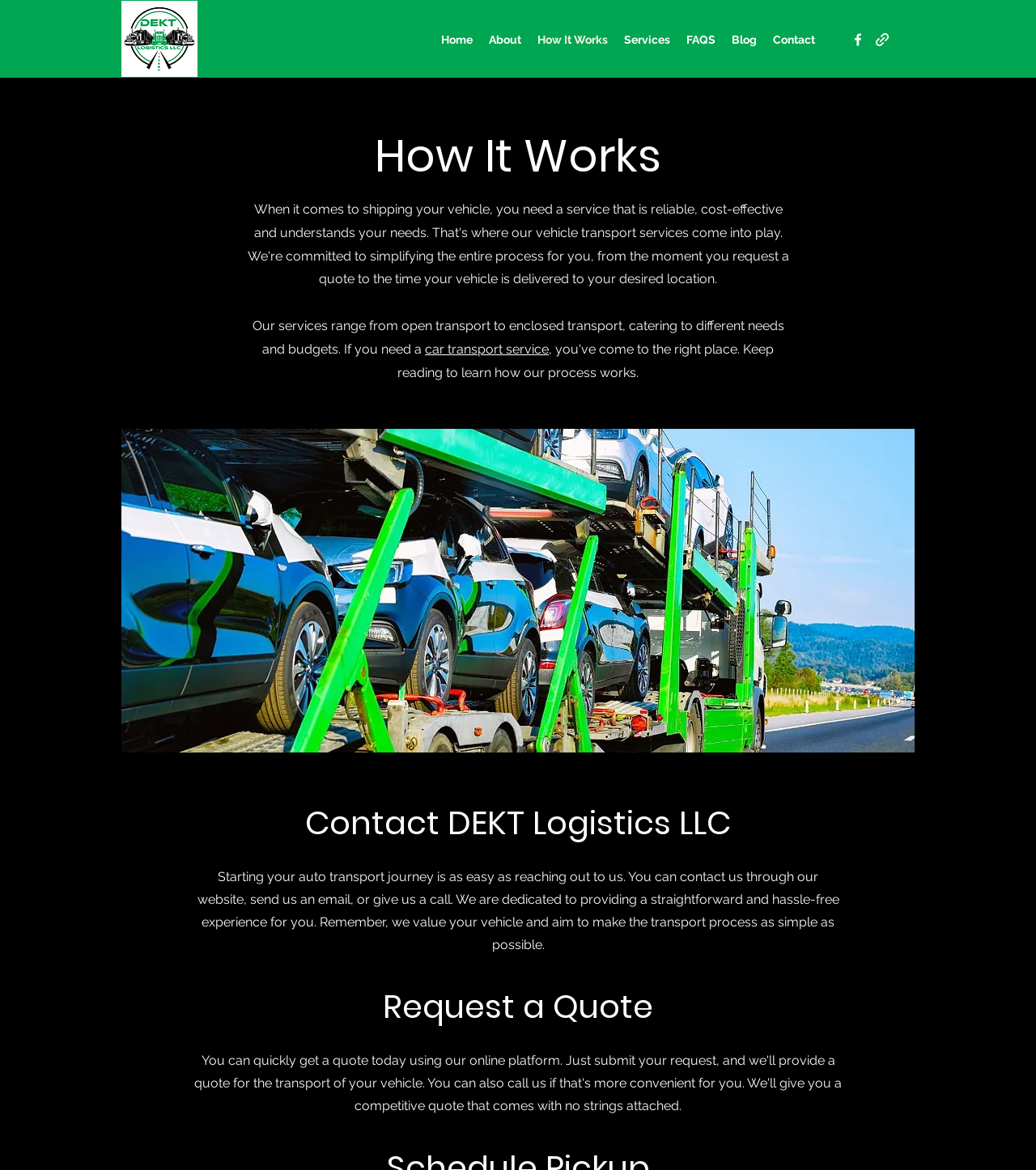Please identify the bounding box coordinates of the element's region that should be clicked to execute the following instruction: "Learn more about car transport service". The bounding box coordinates must be four float numbers between 0 and 1, i.e., [left, top, right, bottom].

[0.41, 0.292, 0.53, 0.305]